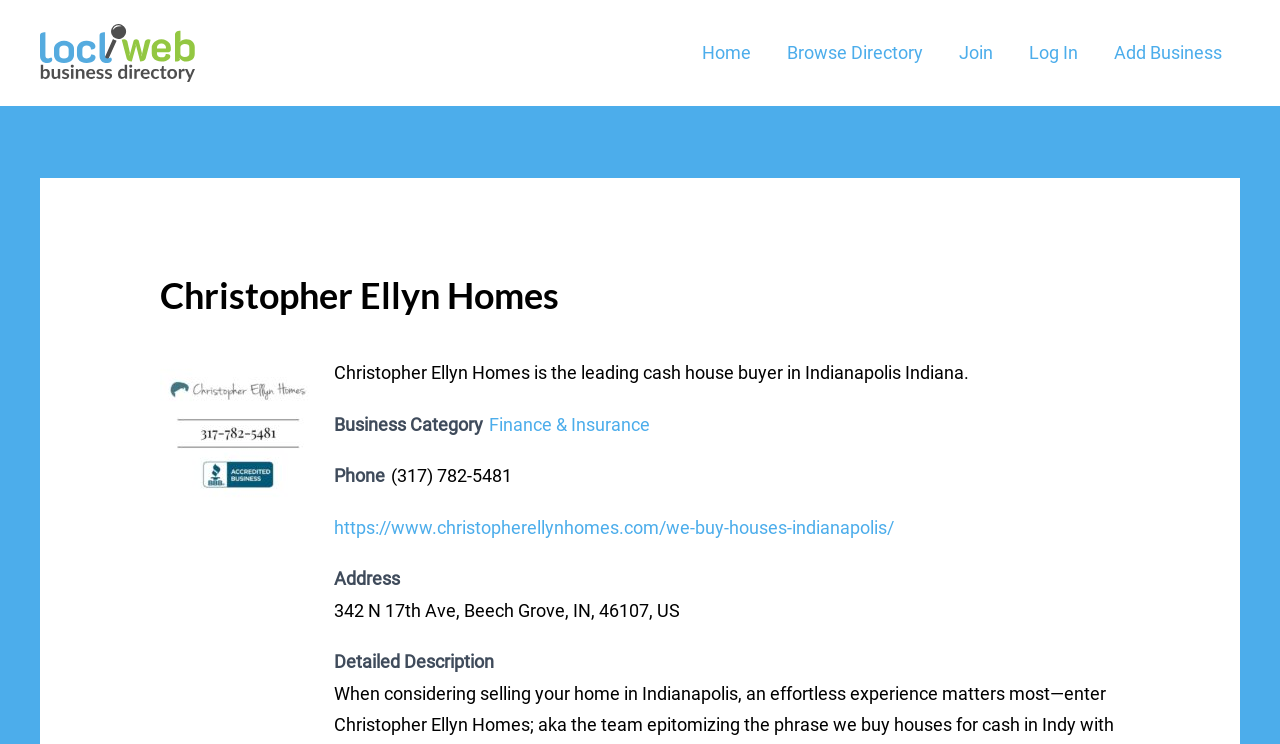Please identify the primary heading on the webpage and return its text.

Christopher Ellyn Homes